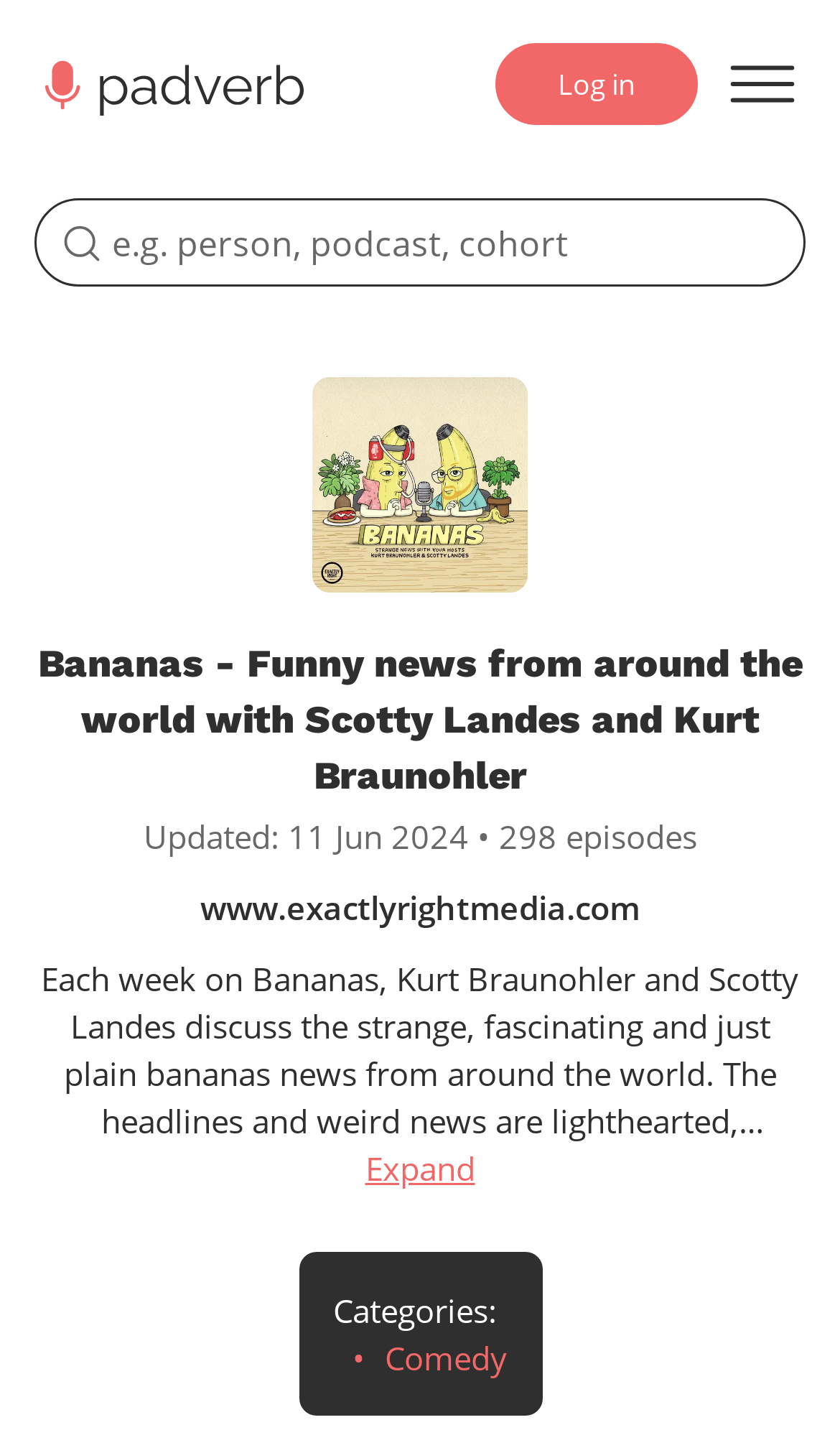Summarize the webpage comprehensively, mentioning all visible components.

The webpage is about a podcast called "Bananas" that discusses strange and fascinating news from around the world. At the top left corner, there is a link to the main page of Padverb, accompanied by a small image. Next to it, there is a search box that spans almost the entire width of the page. 

On the top right corner, there are two buttons: "Log in" and "Open menu", with the latter having a small image. Below these buttons, the title of the podcast "Bananas - Funny news from around the world with Scotty Landes and Kurt Braunohler" is prominently displayed. 

Under the title, there is a text that indicates the podcast has 298 episodes and was last updated on June 11, 2024. Below this text, there is a link to the website exactlyrightmedia.com. 

Further down, there is a button labeled "Expand" and a text that says "Categories:". Below the categories label, there is a link to the "Comedy" category.